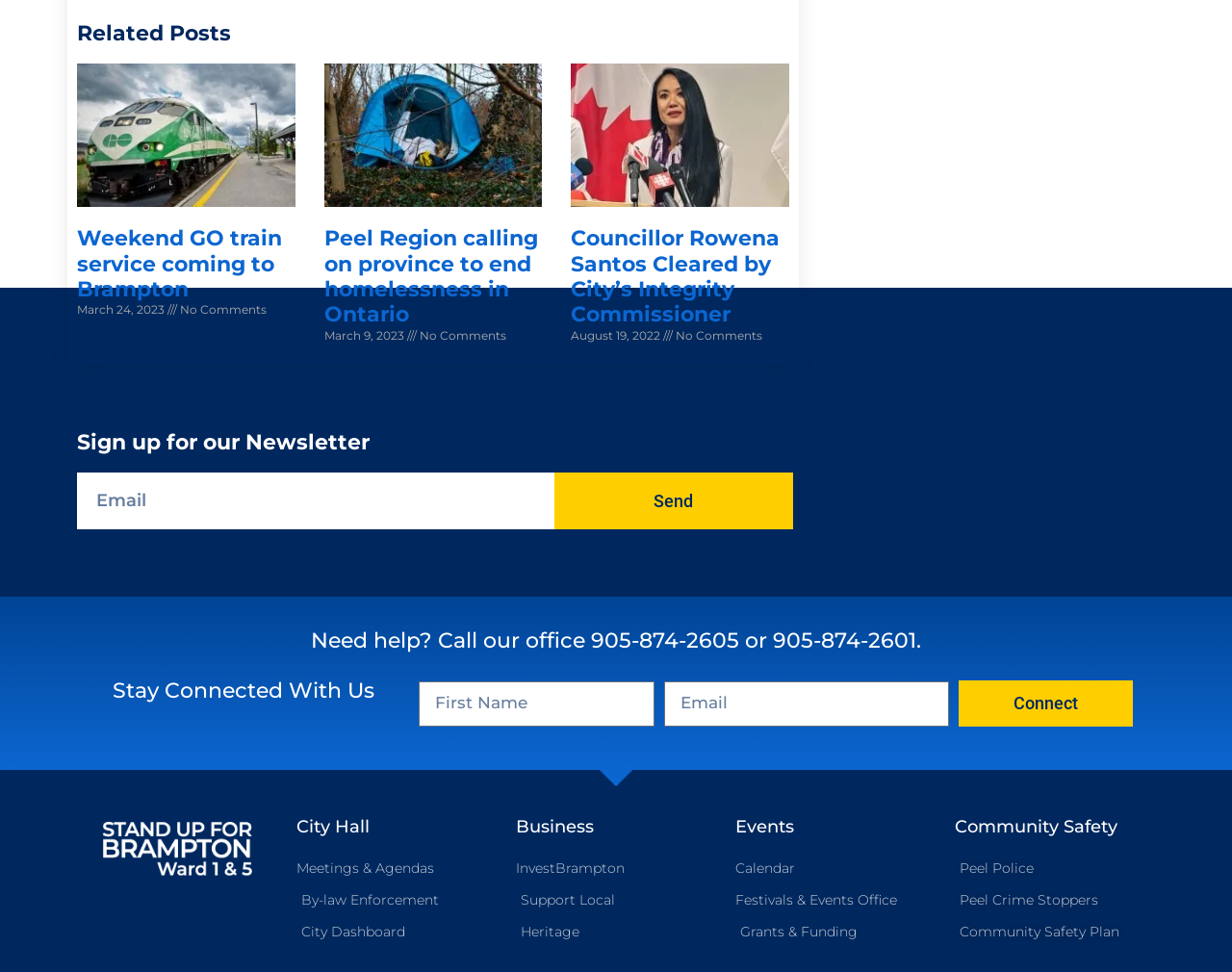Identify the bounding box coordinates necessary to click and complete the given instruction: "Sign up for the newsletter".

[0.062, 0.445, 0.644, 0.467]